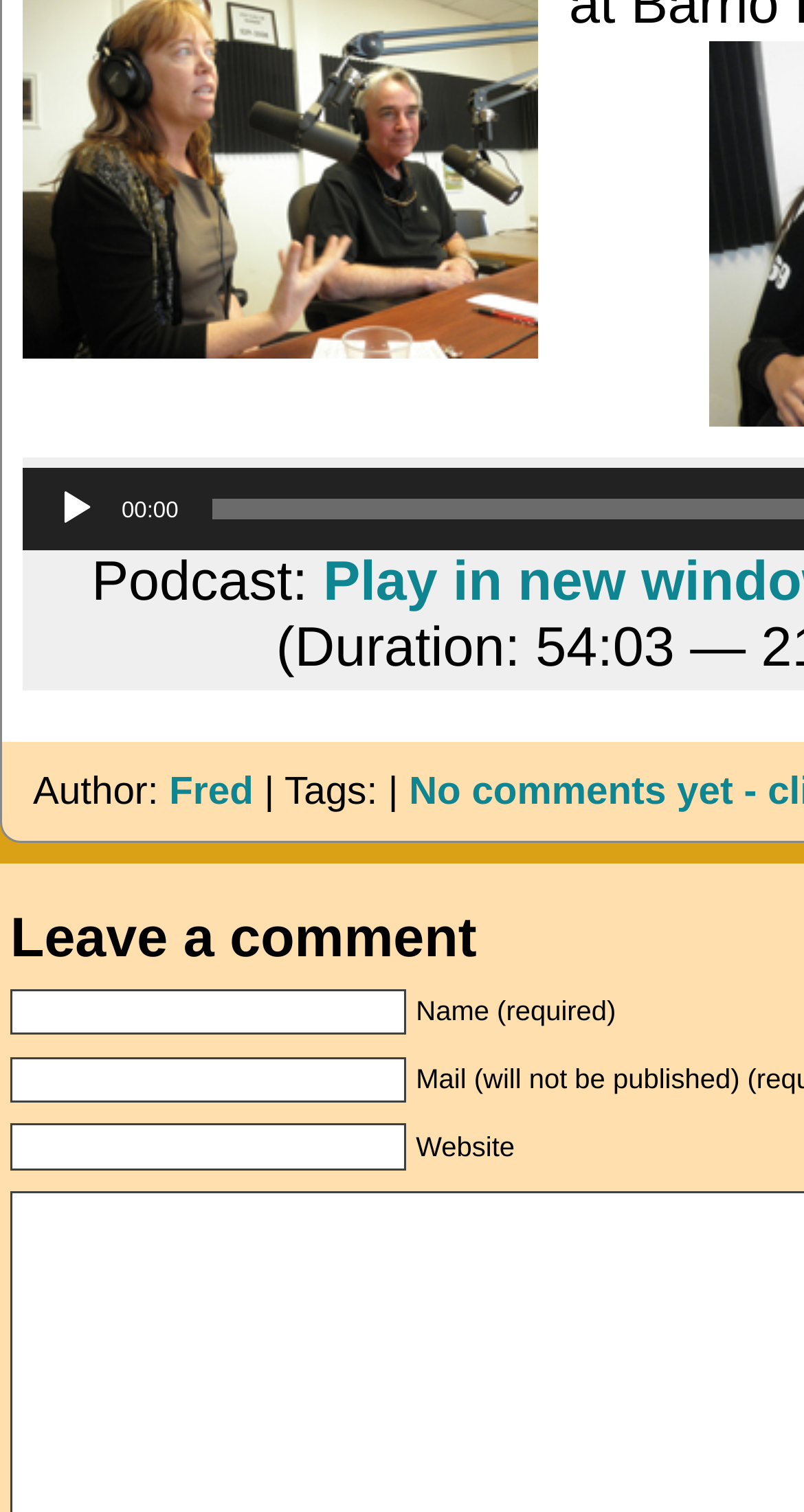Determine the bounding box for the UI element that matches this description: "aria-label="Play" title="Play"".

[0.069, 0.323, 0.121, 0.35]